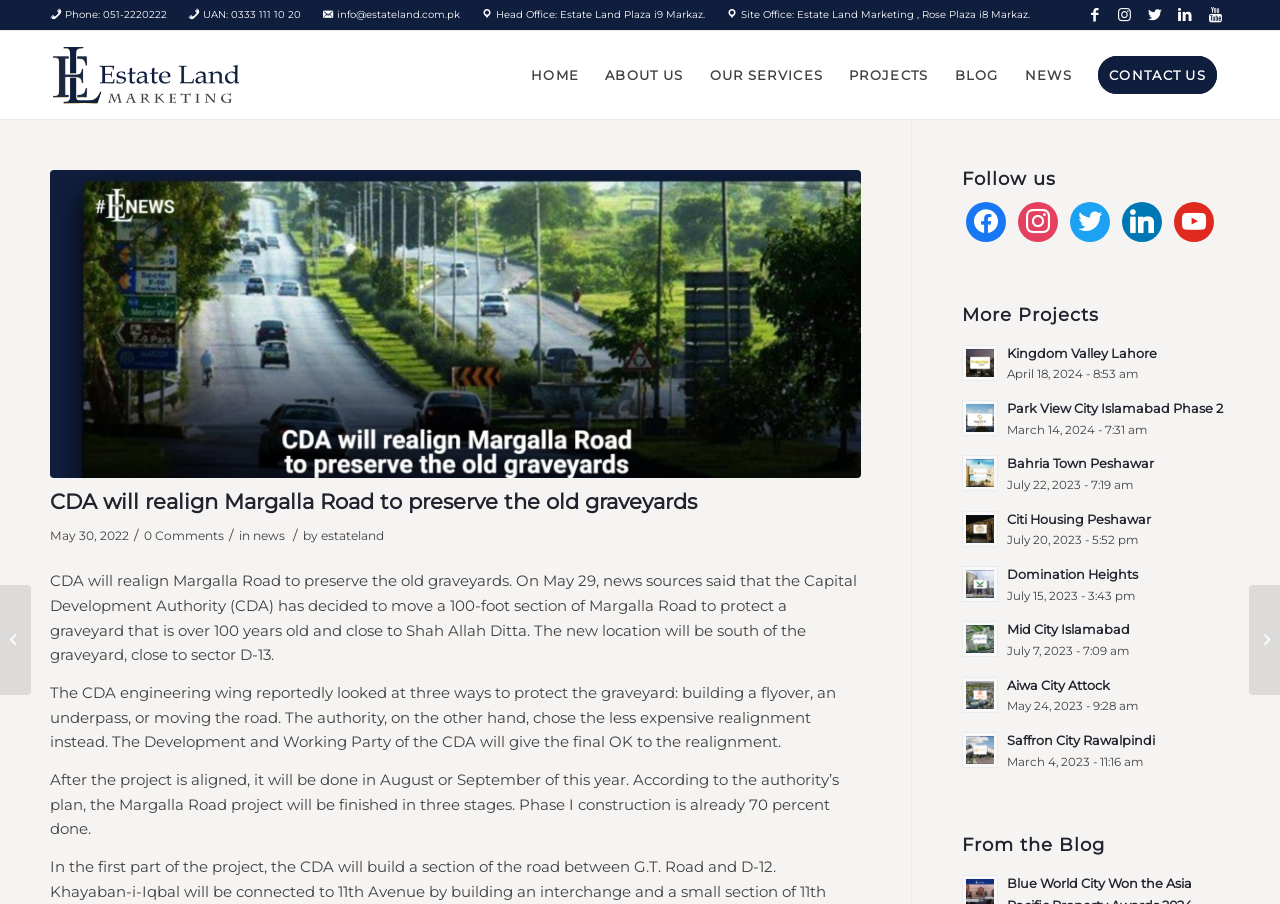What is the name of the graveyard that is over 100 years old and close to Shah Allah Ditta?
Refer to the image and provide a one-word or short phrase answer.

not specified